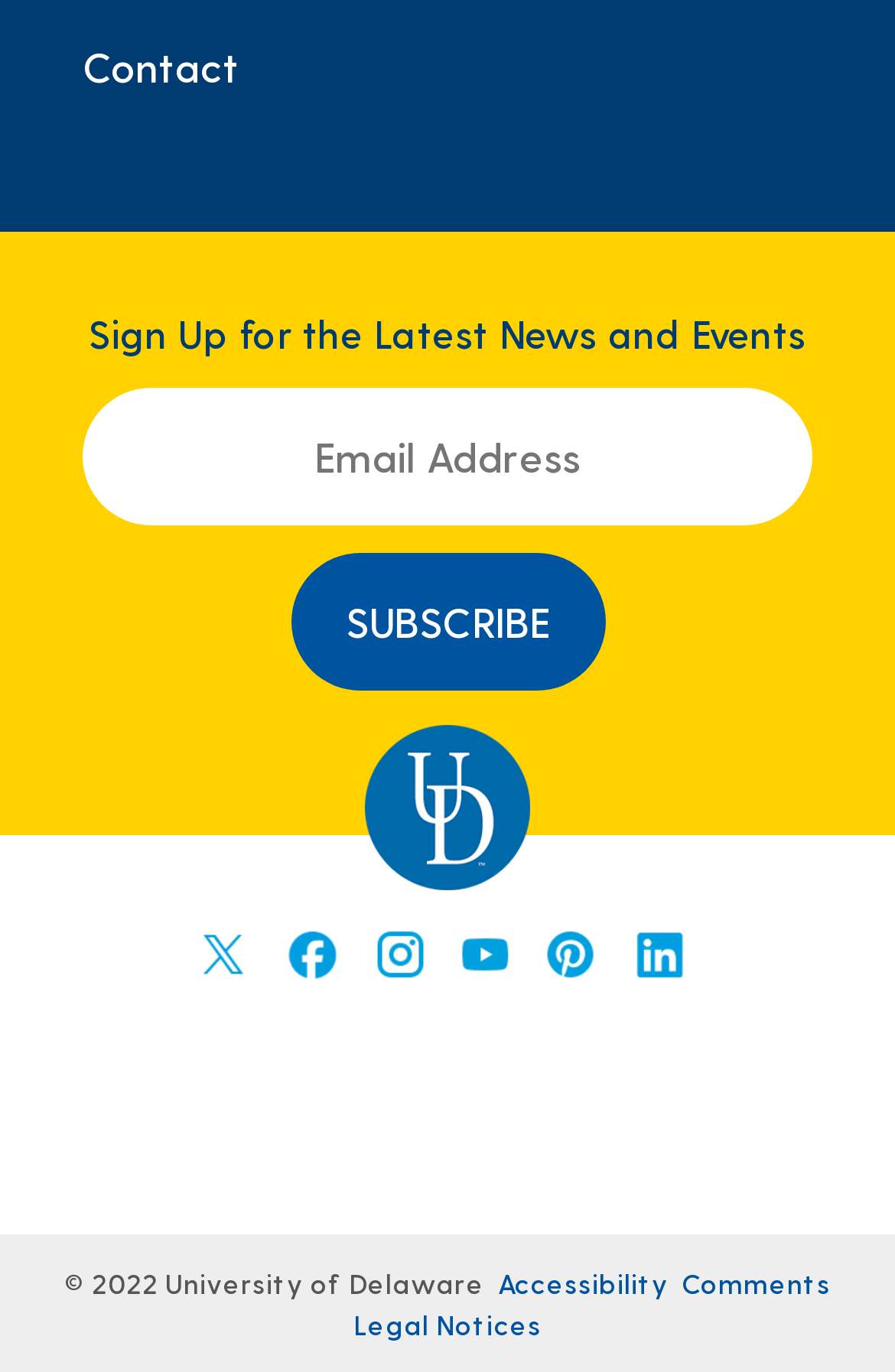Provide the bounding box coordinates for the UI element that is described by this text: "title="University of Delaware Pinterest"". The coordinates should be in the form of four float numbers between 0 and 1: [left, top, right, bottom].

[0.608, 0.675, 0.669, 0.715]